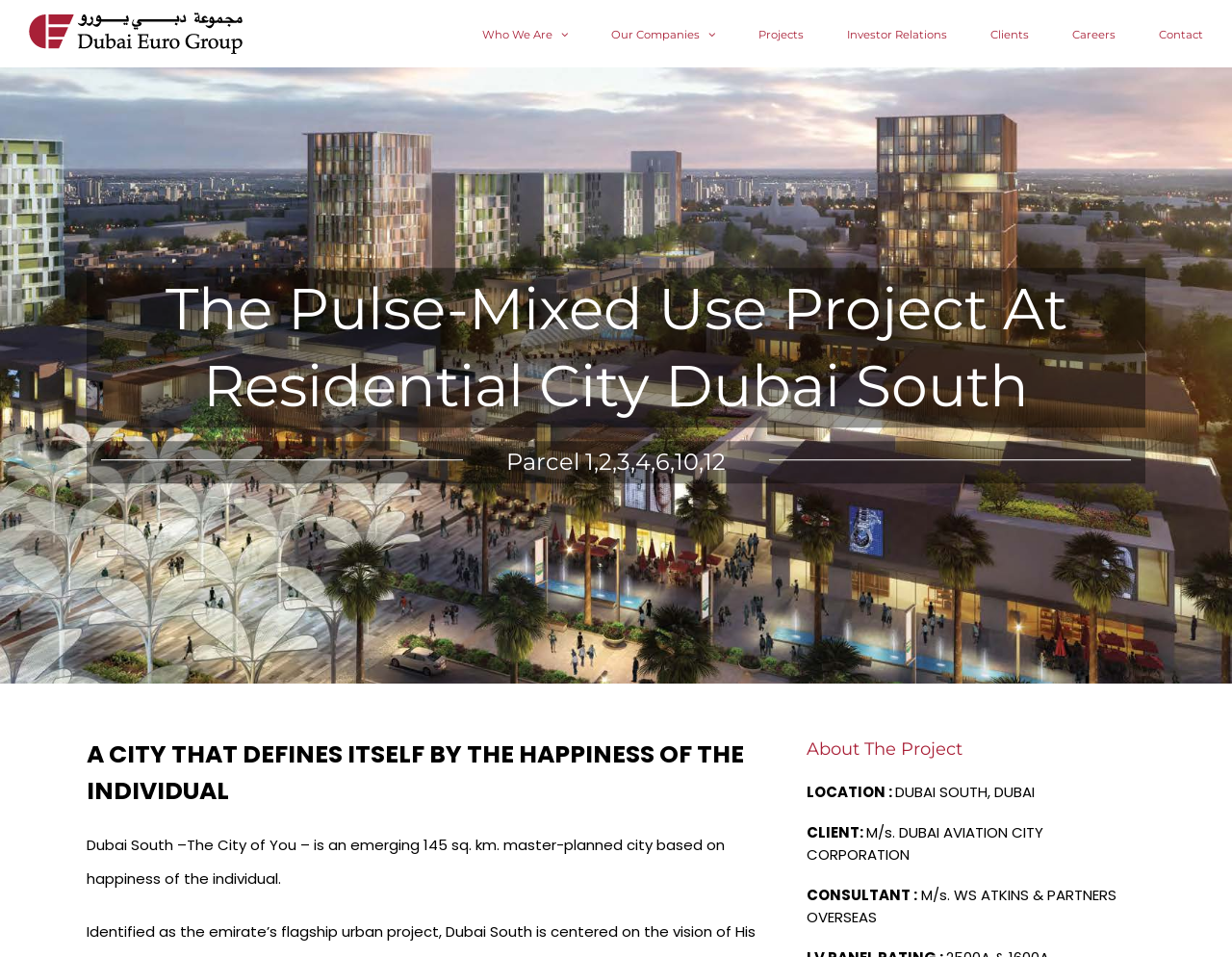Use a single word or phrase to answer this question: 
Who is the consultant for the project?

M/s. WS ATKINS & PARTNERS OVERSEAS